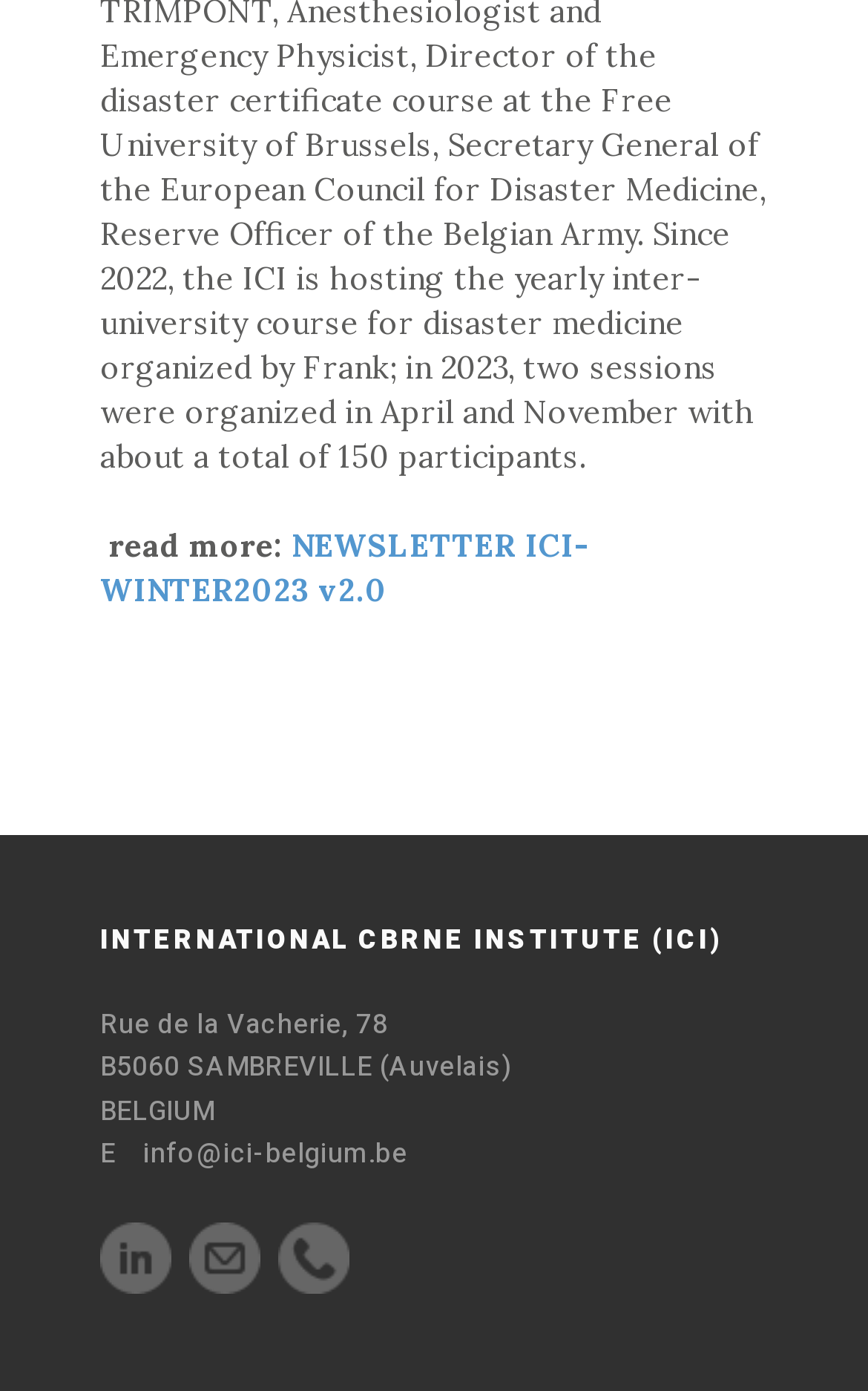What is the address of the institute?
Answer briefly with a single word or phrase based on the image.

Rue de la Vacherie, 78, B5060 SAMBREVILLE (Auvelais), BELGIUM